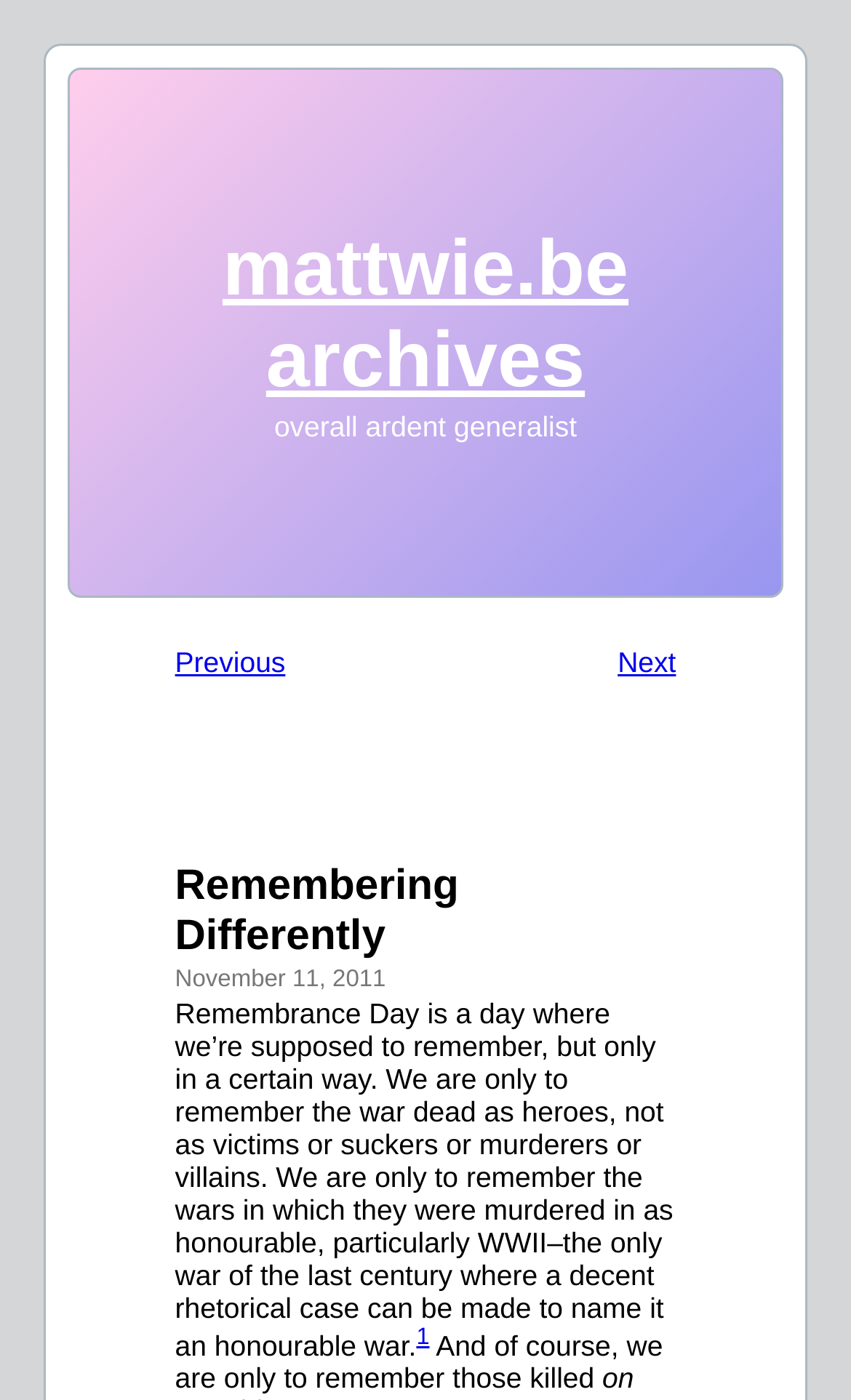What is the author's tone towards Remembrance Day?
Look at the image and respond to the question as thoroughly as possible.

The author's tone towards Remembrance Day can be inferred from the text of the article, which suggests that the author is critical of the way in which Remembrance Day is typically observed. The author notes that we are only supposed to remember the war dead in a certain way, implying that this is a limited or biased perspective.